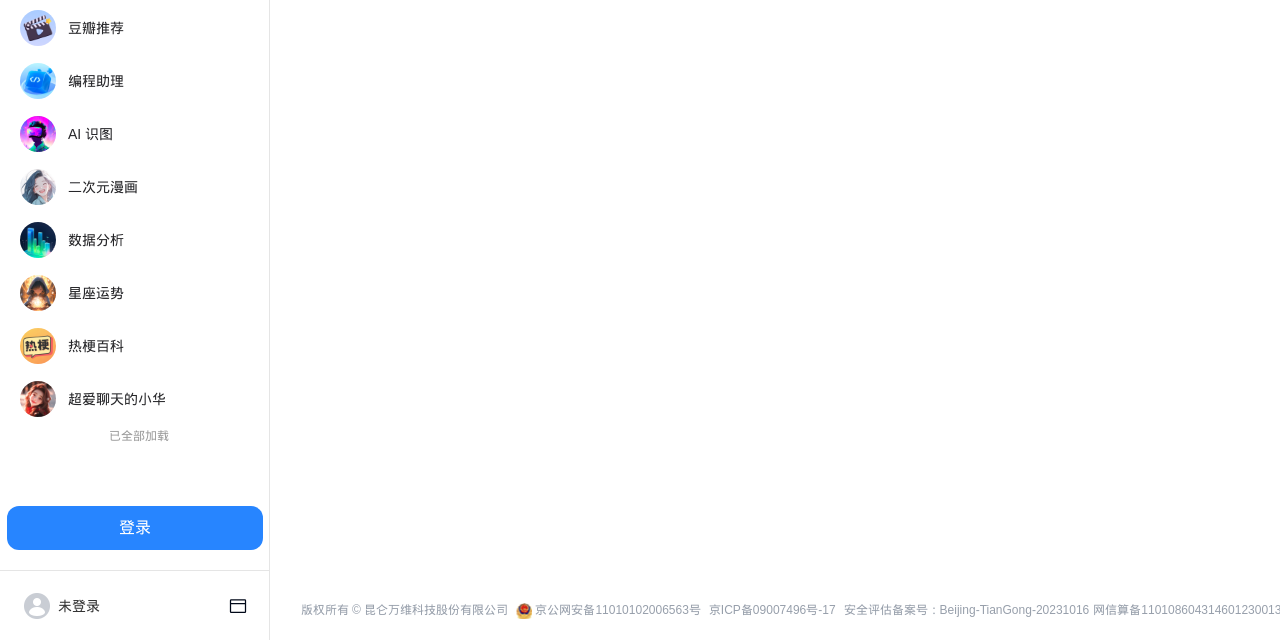Locate the bounding box coordinates of the UI element described by: "登录". The bounding box coordinates should consist of four float numbers between 0 and 1, i.e., [left, top, right, bottom].

[0.005, 0.791, 0.205, 0.859]